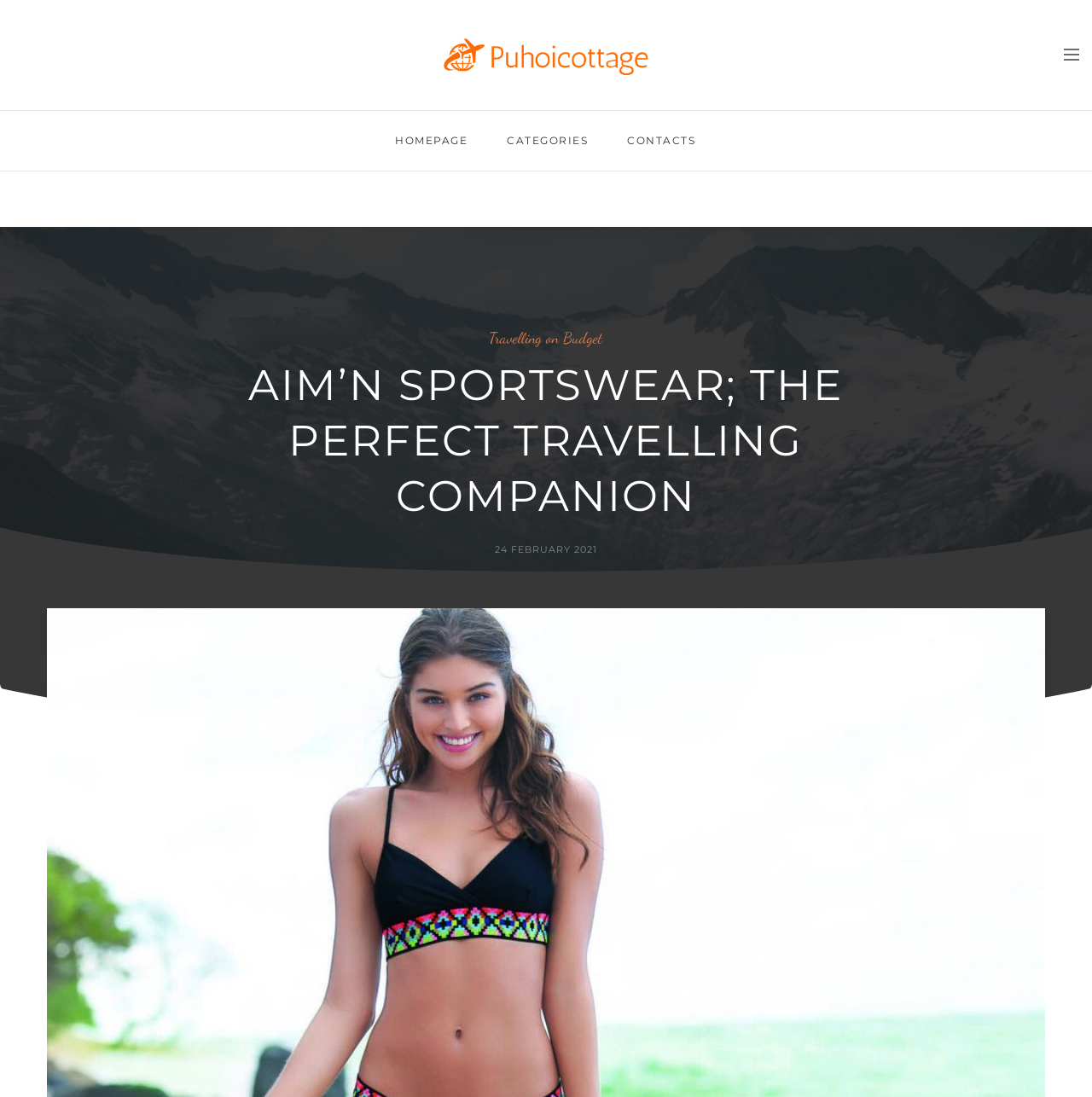Provide a thorough description of this webpage.

The webpage is about Aim'n Sportswear, a travel companion. At the top left corner, there is a large image that spans the entire width of the page. Below this image, there is a header section that contains the title "AIM’N SPORTSWEAR; THE PERFECT TRAVELLING COMPANION" in a prominent font. 

To the left of the title, there is a link "Travelling on Budget". On the right side of the title, there is a time stamp "24 FEBRUARY 2021". 

Above the header section, there are four links aligned horizontally: "Puhoicottage.co.nz" with an accompanying image, followed by an empty link, then "HOMEPAGE", "CATEGORIES", and "CONTACTS" respectively. 

At the top right corner, there is another link with no text.